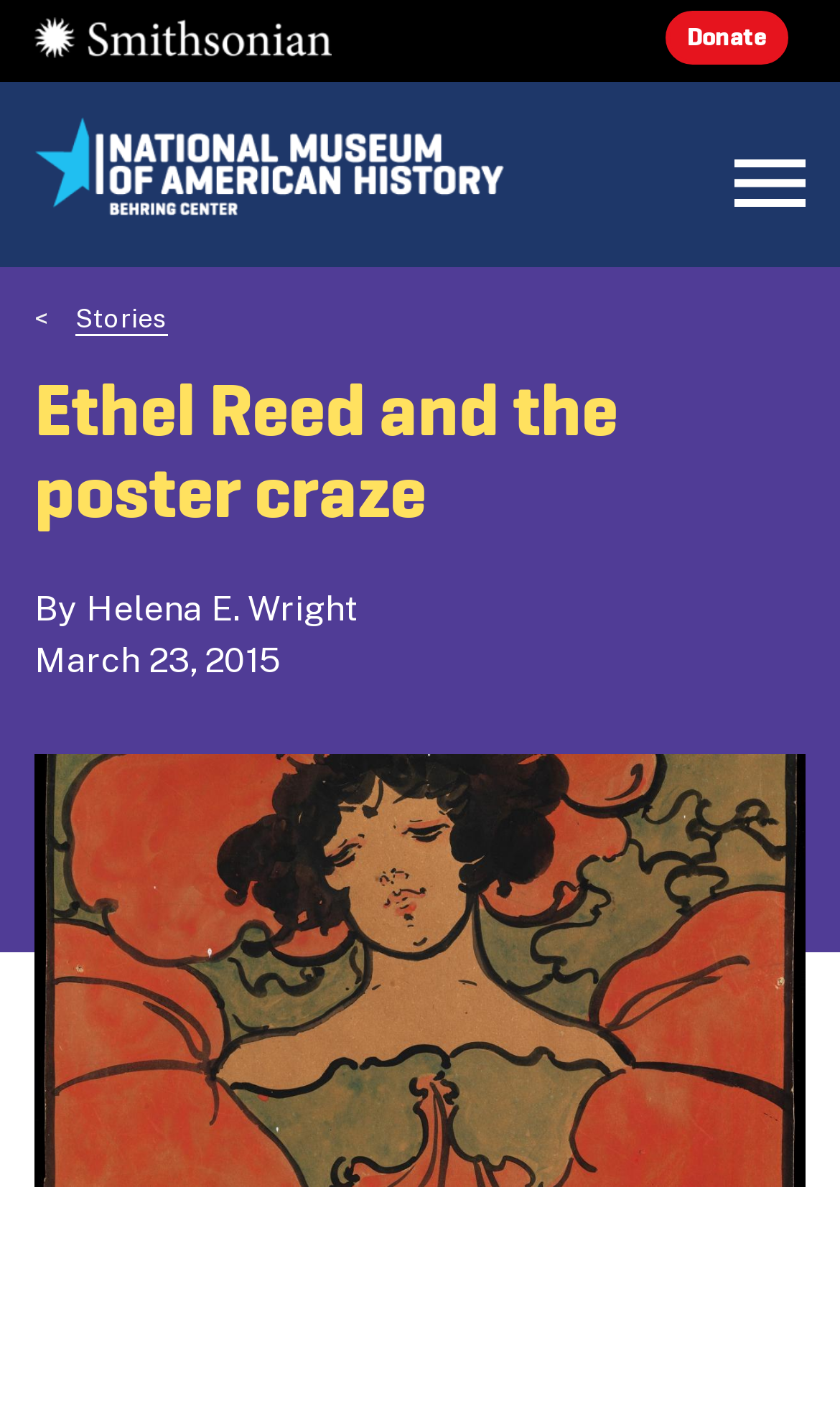Please find and report the primary heading text from the webpage.

Ethel Reed and the poster craze